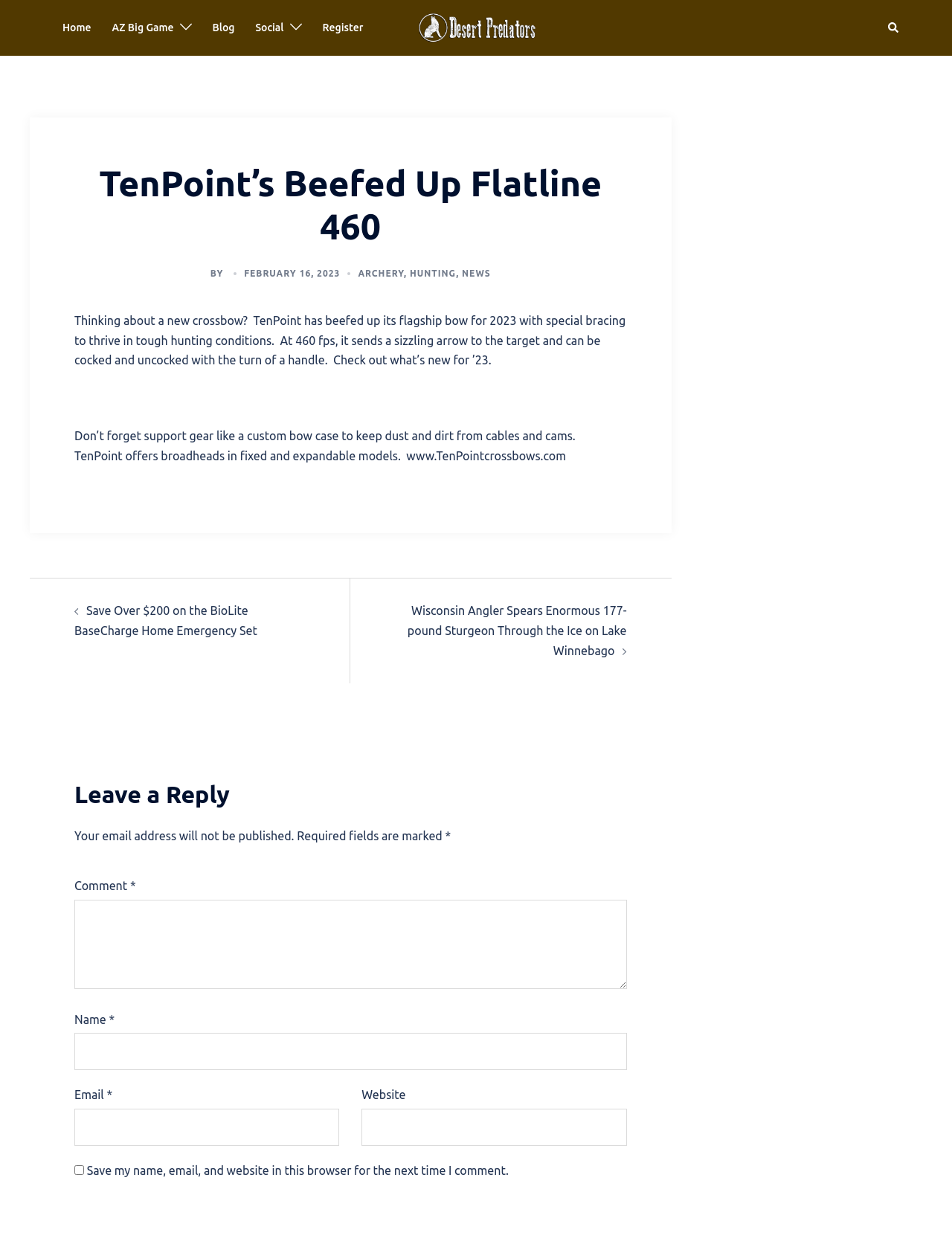For the given element description February 16, 2023, determine the bounding box coordinates of the UI element. The coordinates should follow the format (top-left x, top-left y, bottom-right x, bottom-right y) and be within the range of 0 to 1.

[0.256, 0.215, 0.357, 0.223]